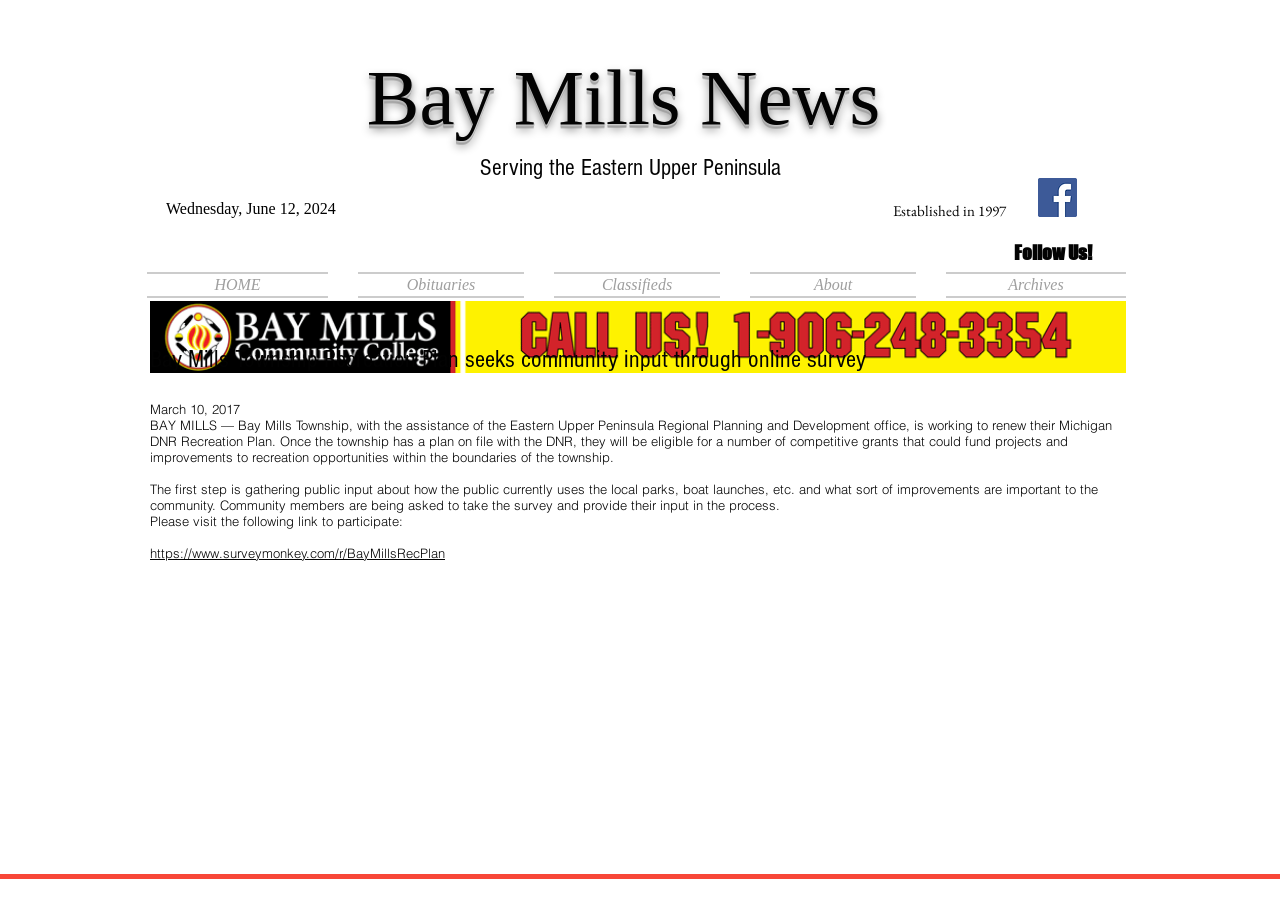Using the description: "About", identify the bounding box of the corresponding UI element in the screenshot.

[0.574, 0.301, 0.727, 0.32]